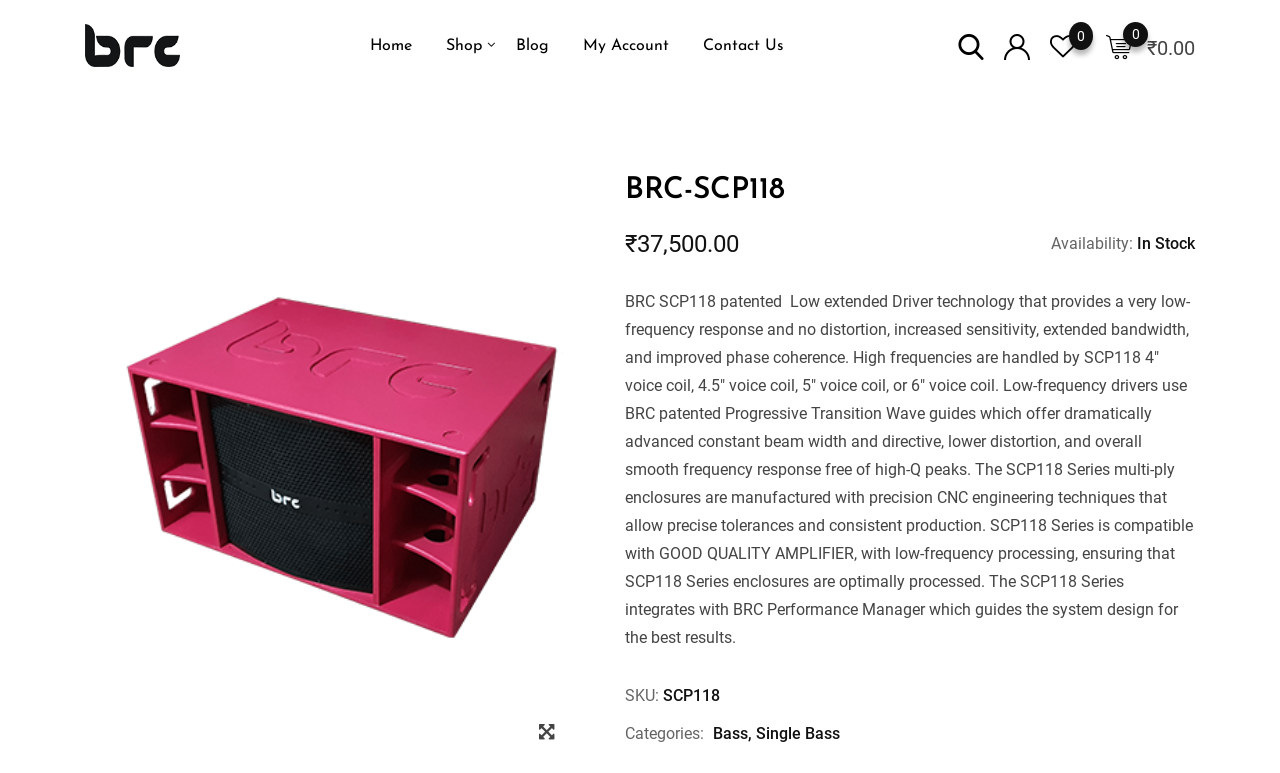Use a single word or phrase to answer the question:
What is the availability of BRC-SCP118?

In Stock